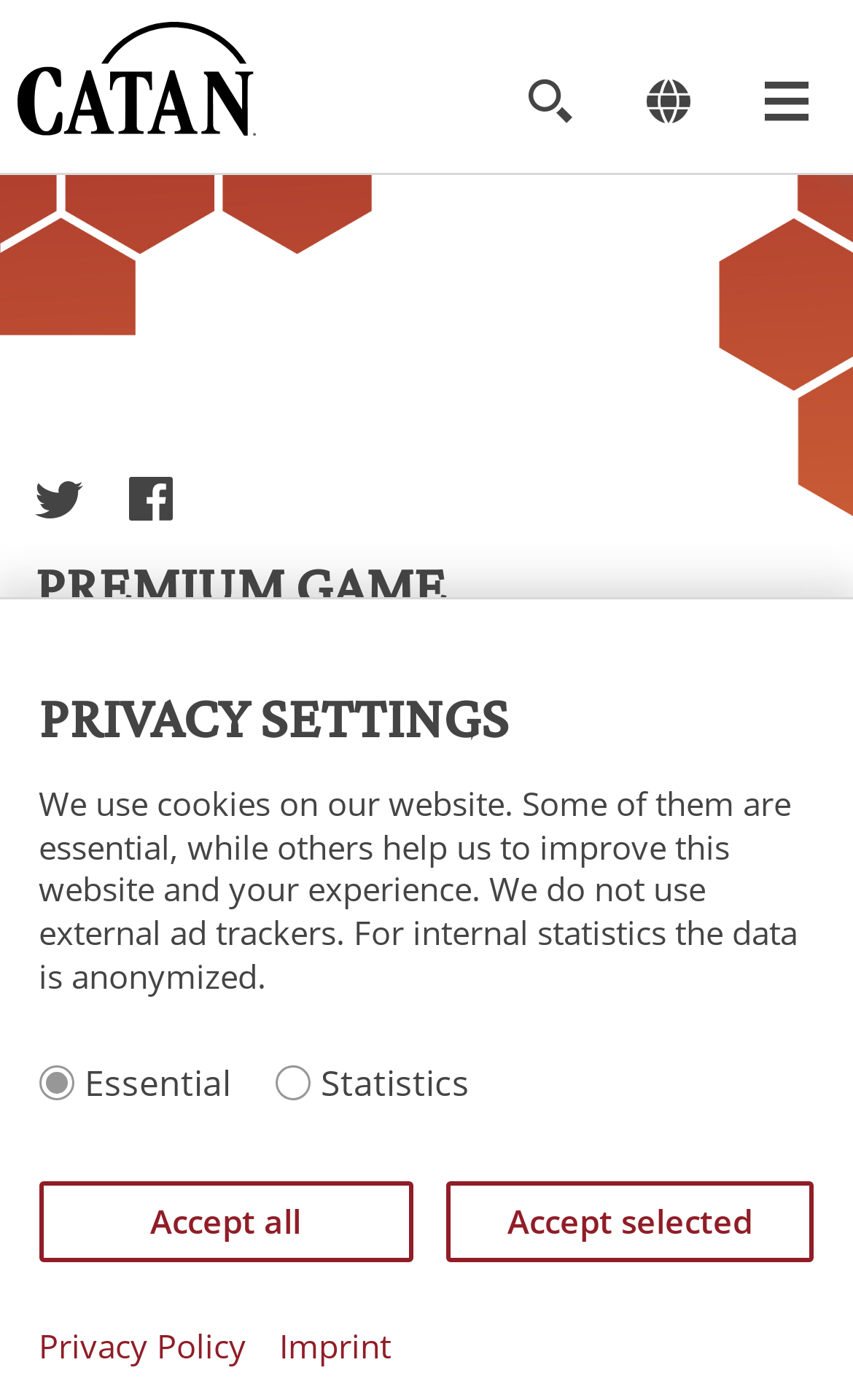Elaborate on the information and visuals displayed on the webpage.

The webpage is about Gamegenic's announcement of officially-licensed premium game accessories for CATAN. At the top, there is a privacy settings alert dialog that takes up most of the screen, with a heading "PRIVACY SETTINGS" and several buttons and links to manage cookie settings.

Below the alert dialog, there is a navigation menu with a "Skip to main content" link at the top left, followed by a "Home" link with a home icon. To the right of the navigation menu, there are three social media buttons.

The main content of the webpage is an article about Gamegenic's announcement, which takes up most of the screen. At the top of the article, there is a large image of the CATAN header. Below the image, there are two social media sharing buttons, a heading that reads "PREMIUM GAME ACCESSORIES FOR CATAN ANNOUNCED BY GAMEGENIC", and a subheading with the date "JULY 13, 2020". 

The main text of the article is divided into two paragraphs. The first paragraph announces Gamegenic's officially-licensed premium game accessories for CATAN, while the second paragraph describes Gamegenic's products, including luxe deck boxes, premium play mats, and high-quality card sleeves. The company's name, Gamegenic, is linked to its website in both paragraphs.